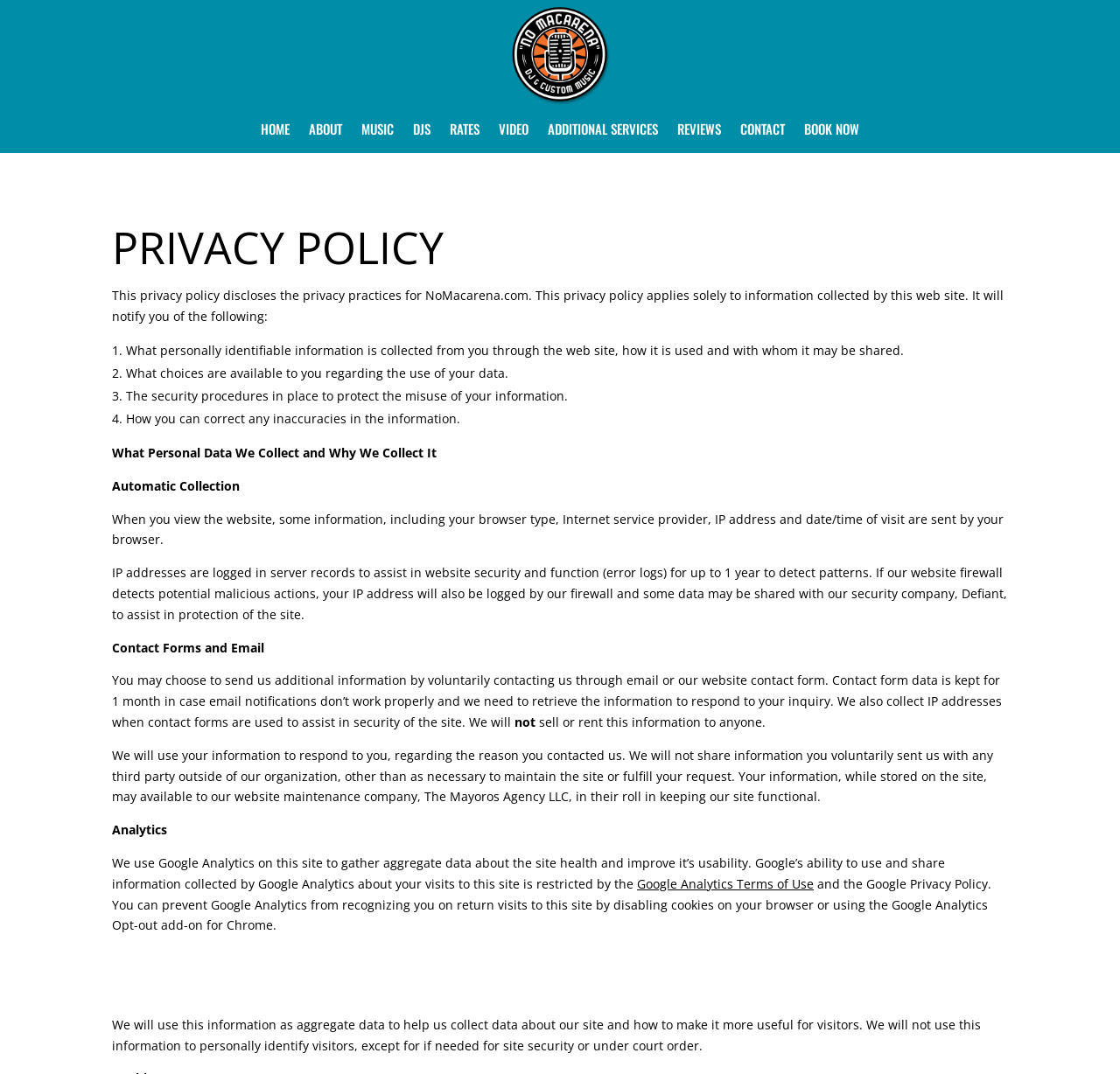Illustrate the webpage with a detailed description.

The webpage is about the privacy policy of NoMacarena.com. At the top, there is an image and a navigation menu with 9 links: HOME, ABOUT, MUSIC, DJS, RATES, VIDEO, ADDITIONAL SERVICES, REVIEWS, and CONTACT, followed by a BOOK NOW link. 

Below the navigation menu, there is a heading "PRIVACY POLICY" and a paragraph explaining the purpose of the privacy policy. 

The main content of the webpage is divided into sections, each with a heading. The first section explains what personally identifiable information is collected from users, how it is used, and with whom it may be shared. This section is presented in a list format with 4 points. 

The next section, "What Personal Data We Collect and Why We Collect It", explains the automatic collection of information, such as browser type and IP address, when users view the website. This information is used for website security and function. 

The following section, "Contact Forms and Email", explains how users can voluntarily contact the website through email or contact form, and how the collected information is used to respond to inquiries. 

The webpage also has a section about analytics, explaining how Google Analytics is used to gather aggregate data about the site's health and improve its usability. There is a link to the Google Analytics Terms of Use and Google Privacy Policy. 

Finally, the webpage explains how the collected information is used as aggregate data to improve the website, and that it will not be used to personally identify visitors except for site security or under court order.